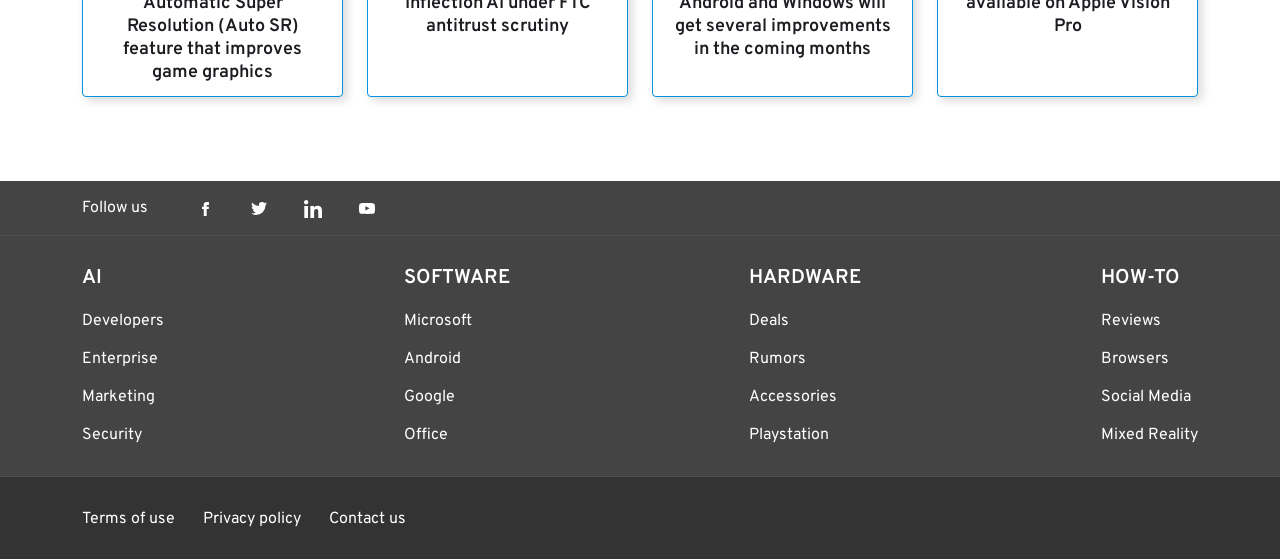What are the terms and conditions links at the bottom of the webpage?
Please answer the question as detailed as possible.

The webpage has a section at the bottom with three links, namely Terms of use, Privacy policy, and Contact us, which are related to the terms and conditions of the website.